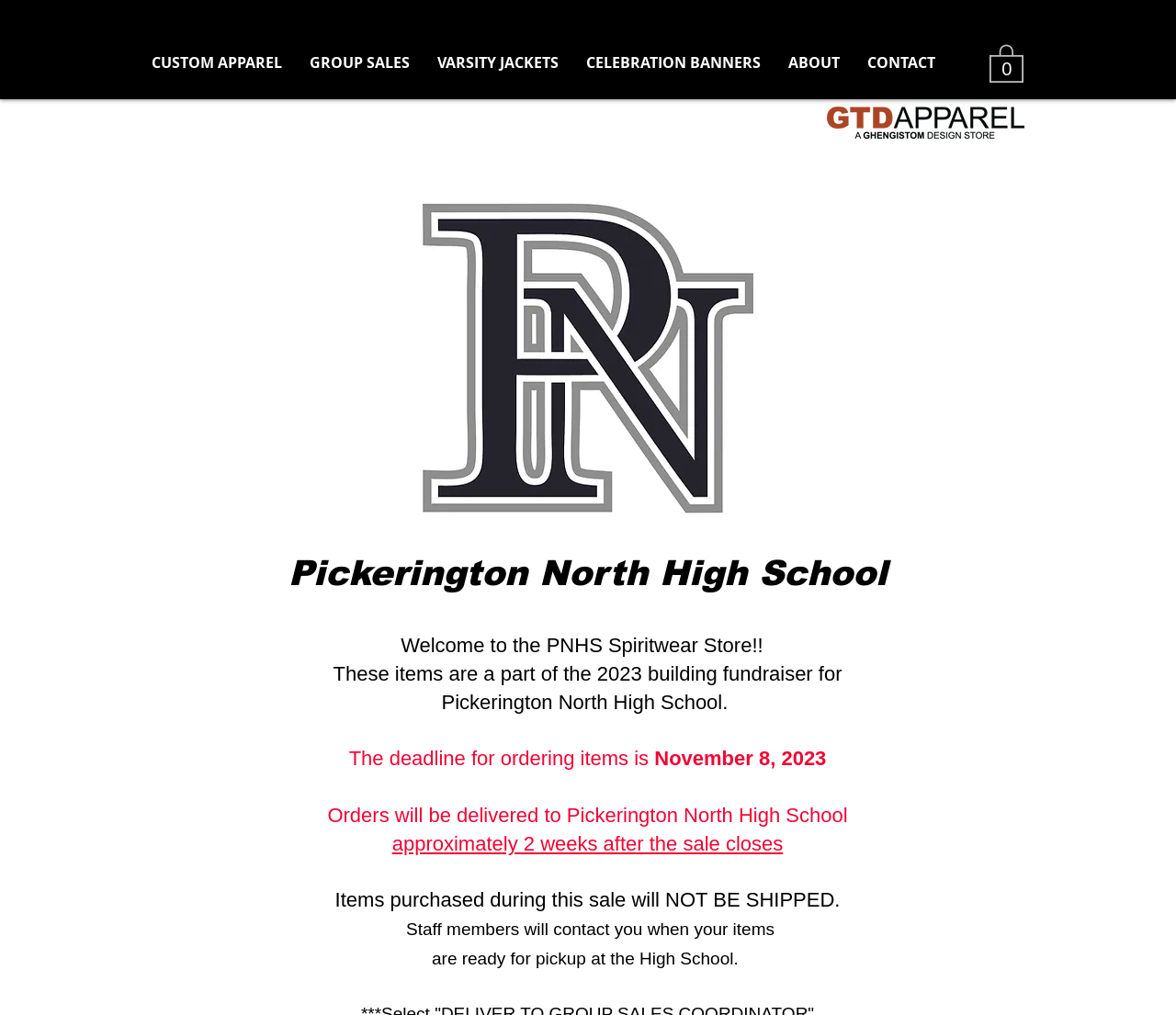Respond to the question with just a single word or phrase: 
What type of products are available in the store?

Spiritwear